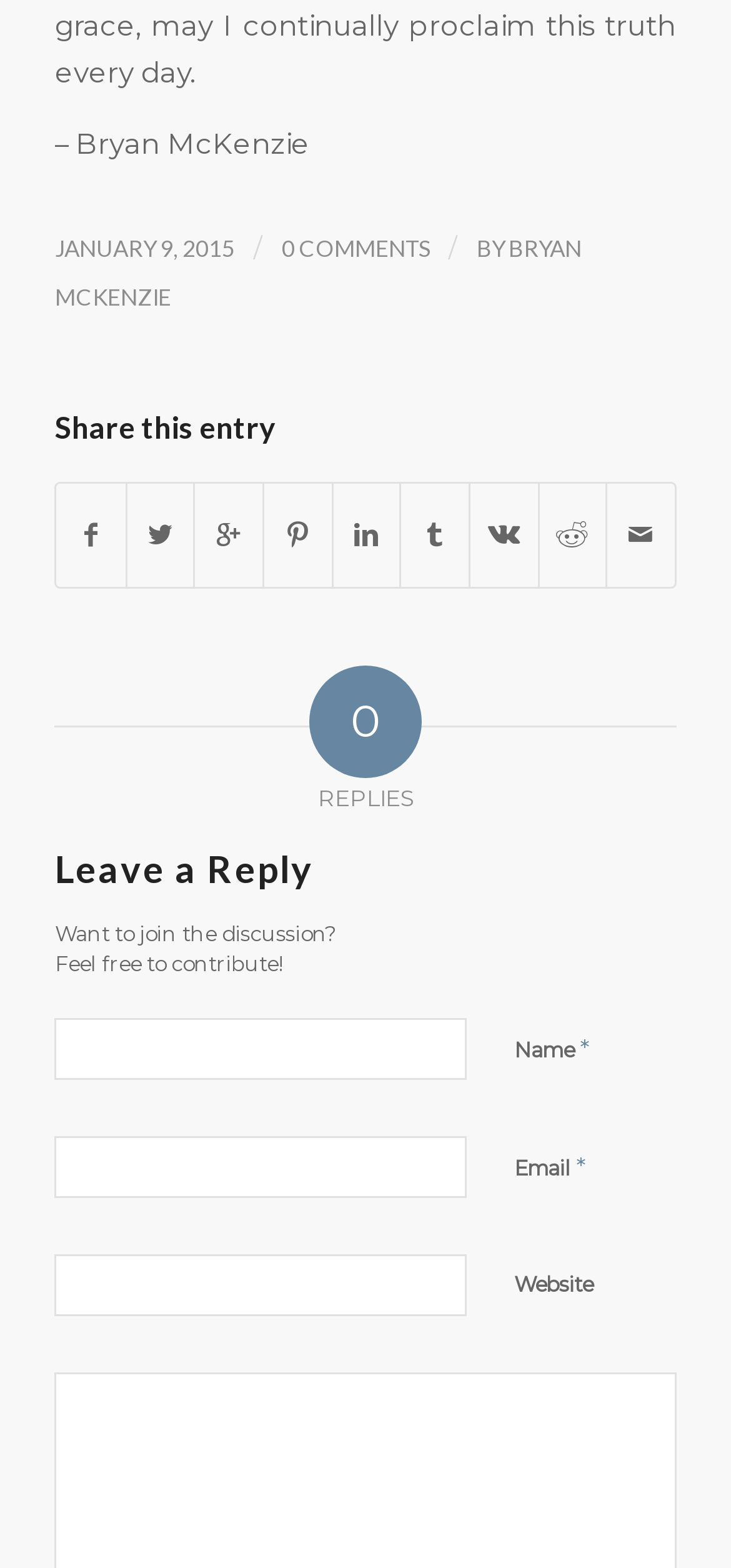What is the purpose of the 'Leave a Reply' section?
Please provide a comprehensive answer based on the visual information in the image.

The 'Leave a Reply' section is intended for users to contribute to the discussion, as indicated by the text 'Want to join the discussion?' and 'Feel free to contribute!' below the heading.